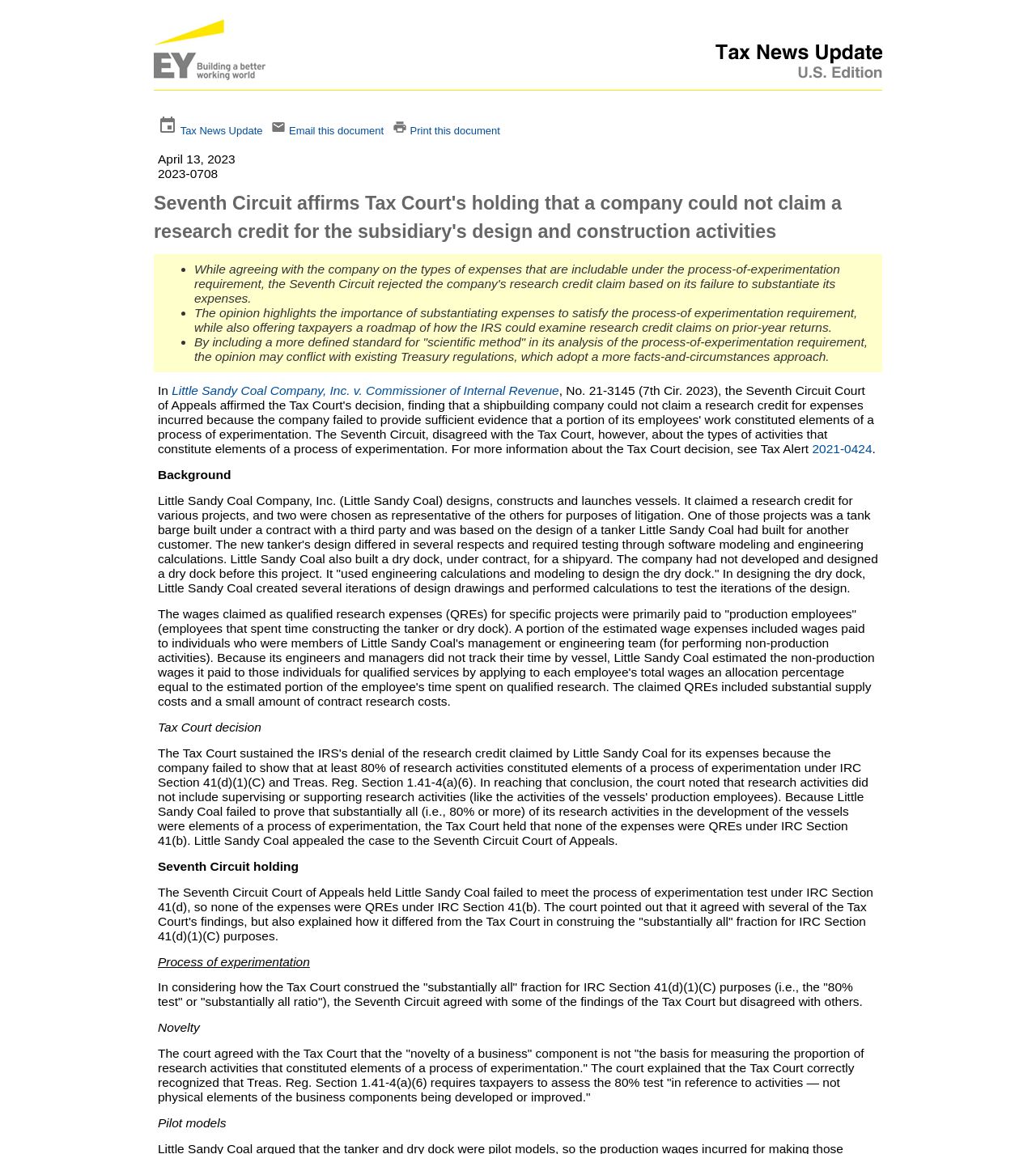Identify the bounding box coordinates for the UI element described as follows: Email this document. Use the format (top-left x, top-left y, bottom-right x, bottom-right y) and ensure all values are floating point numbers between 0 and 1.

[0.279, 0.108, 0.37, 0.119]